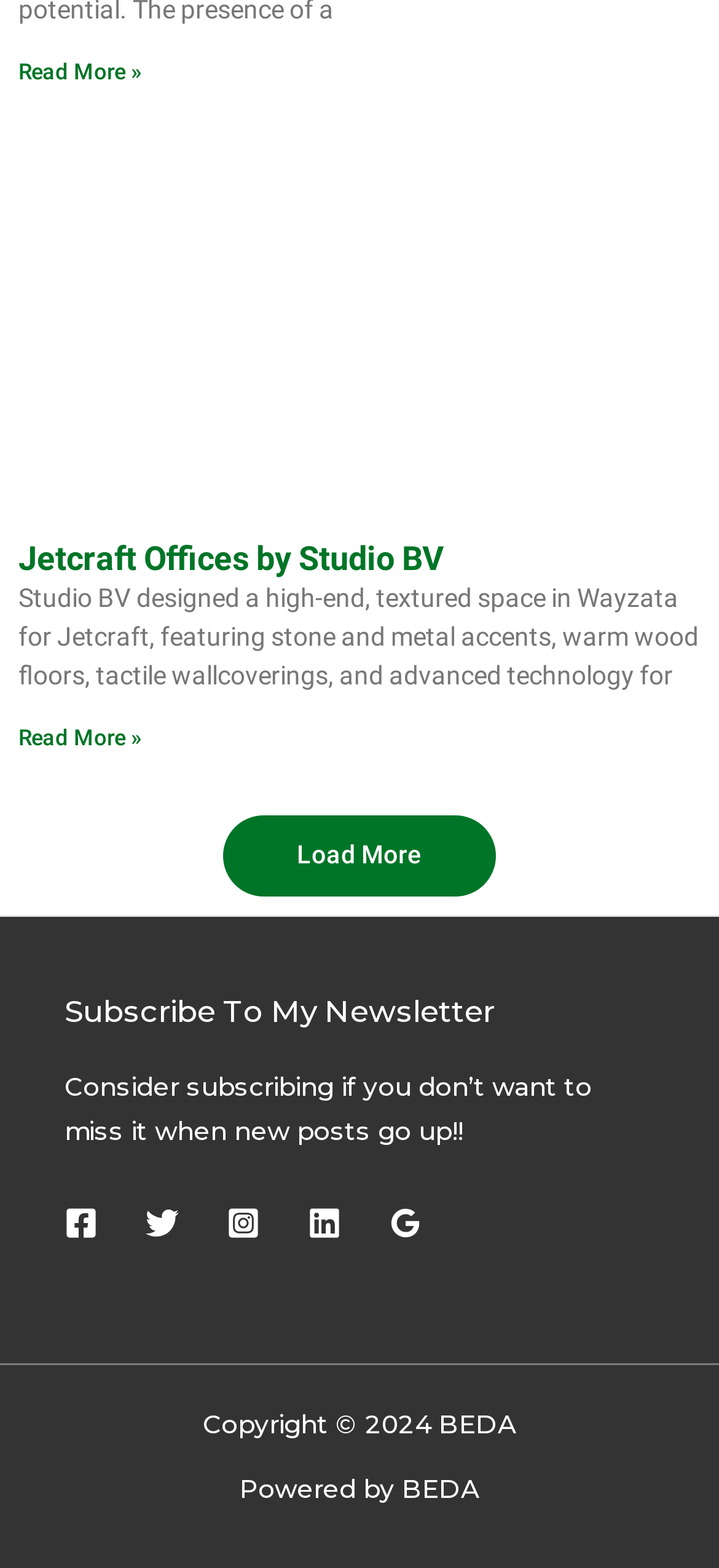Given the element description, predict the bounding box coordinates in the format (top-left x, top-left y, bottom-right x, bottom-right y). Make sure all values are between 0 and 1. Here is the element description: Load More

[0.31, 0.52, 0.69, 0.571]